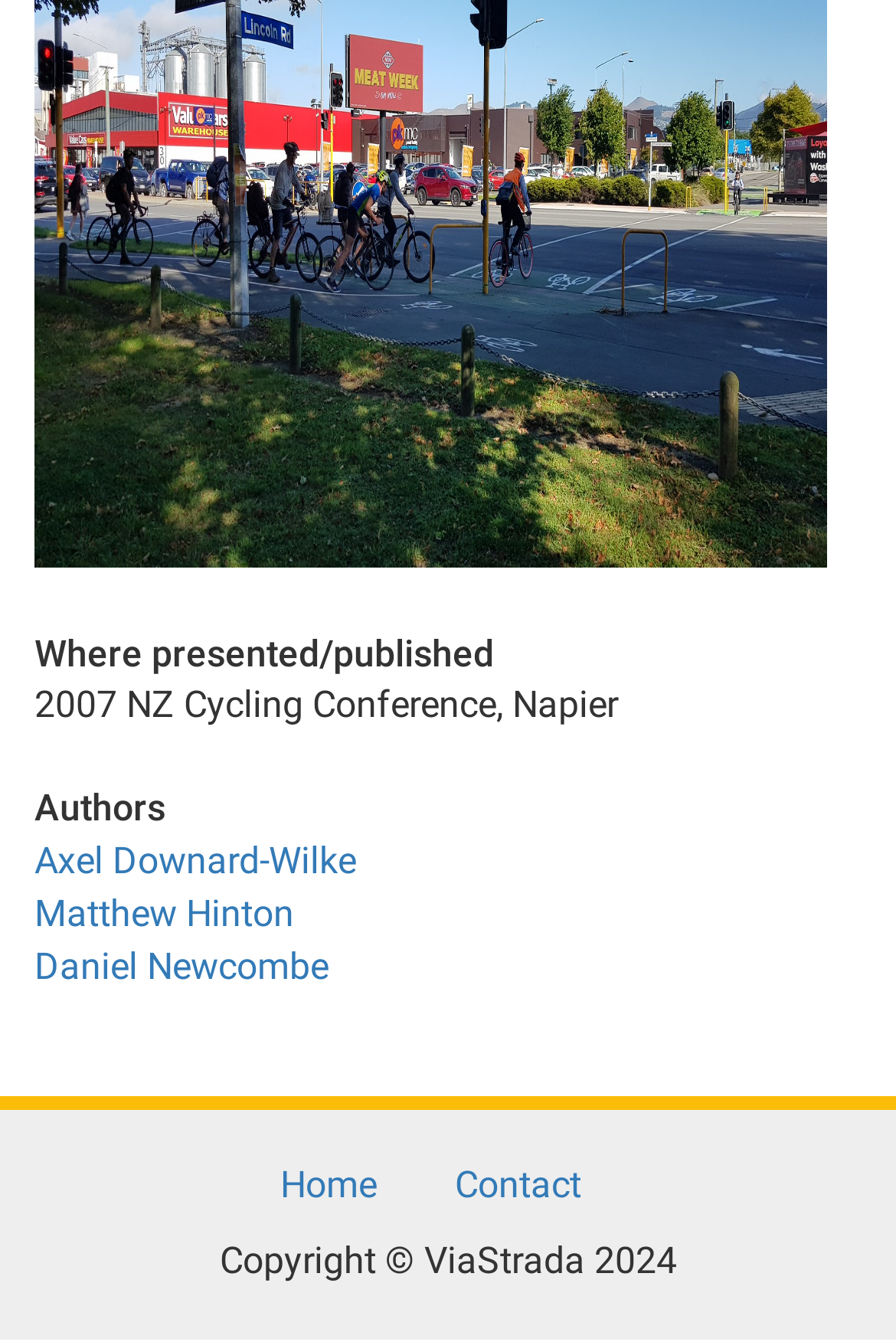Please provide a brief answer to the following inquiry using a single word or phrase:
What is the conference name?

2007 NZ Cycling Conference